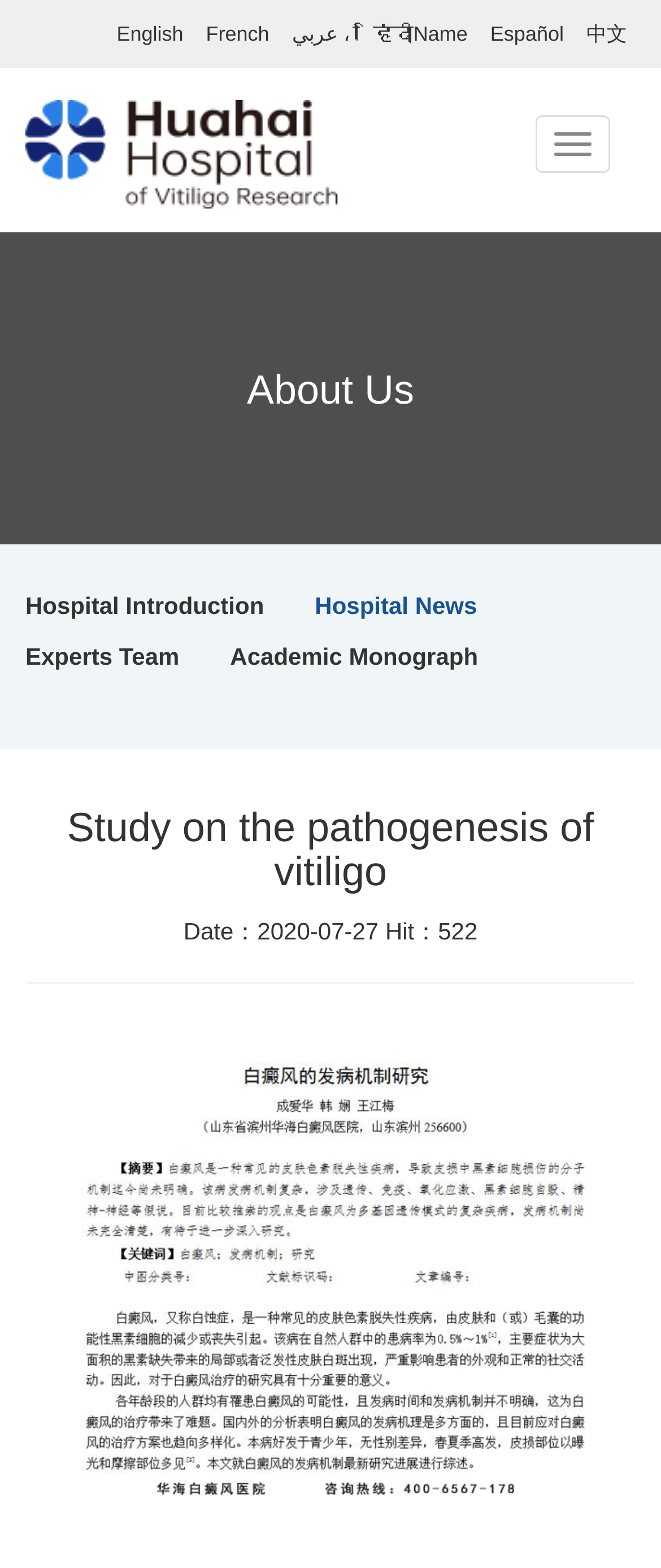Please specify the bounding box coordinates of the element that should be clicked to execute the given instruction: 'Explore November 2023'. Ensure the coordinates are four float numbers between 0 and 1, expressed as [left, top, right, bottom].

None